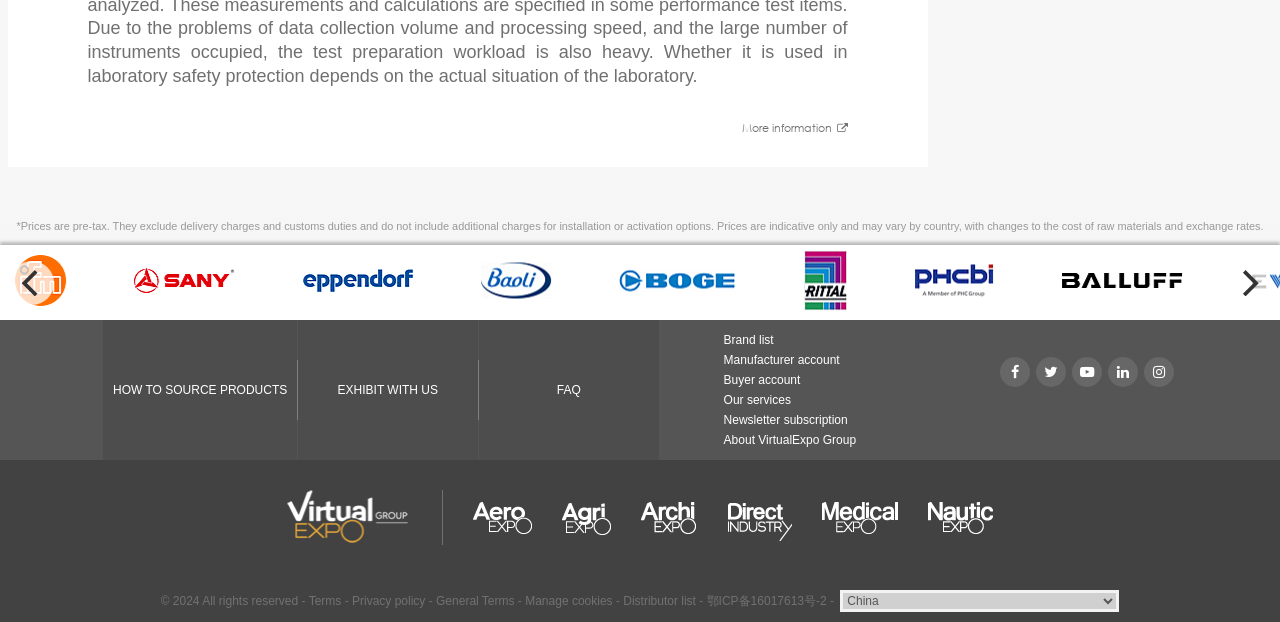What is the language of the text at the bottom of the webpage?
Please provide an in-depth and detailed response to the question.

The text at the bottom of the webpage, '鄂ICP备16017613号-2', appears to be in Chinese, suggesting that the webpage may be targeting a Chinese-speaking audience or complying with Chinese regulations.